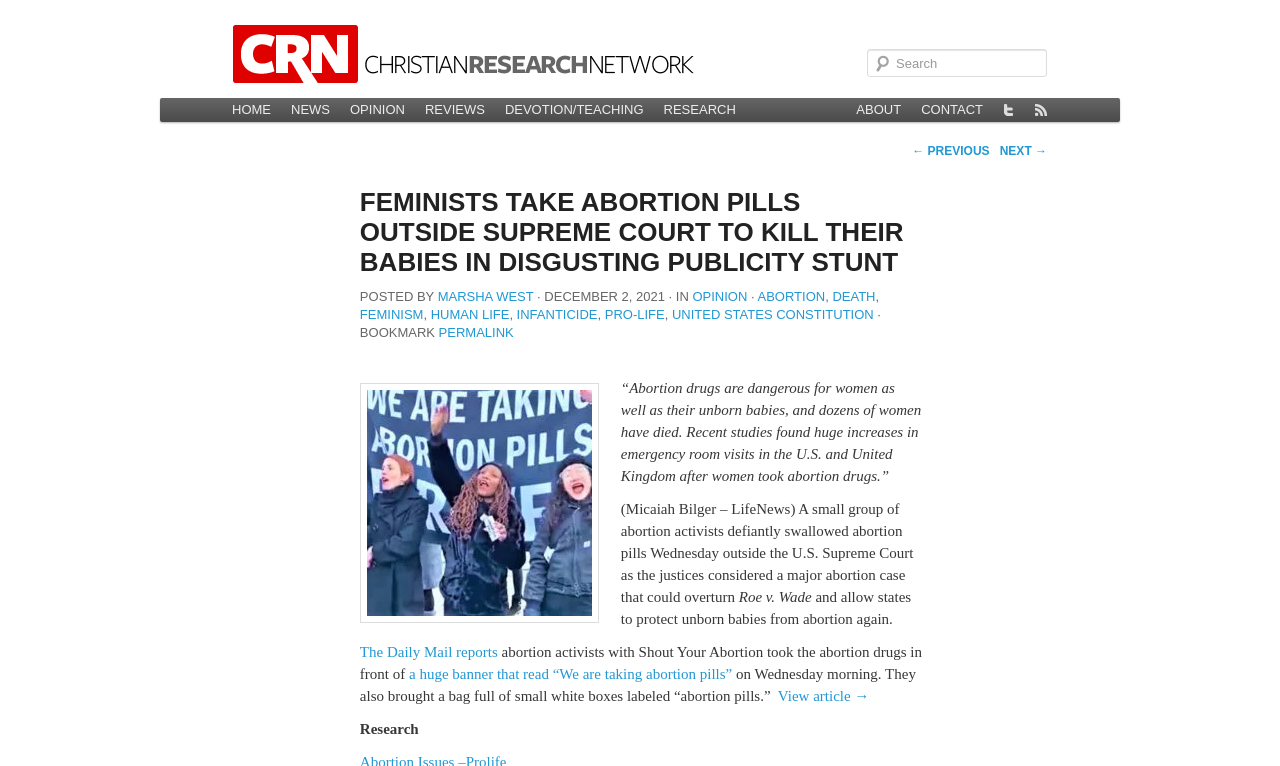Provide the bounding box coordinates for the UI element described in this sentence: "United States Constitution". The coordinates should be four float values between 0 and 1, i.e., [left, top, right, bottom].

[0.525, 0.4, 0.683, 0.42]